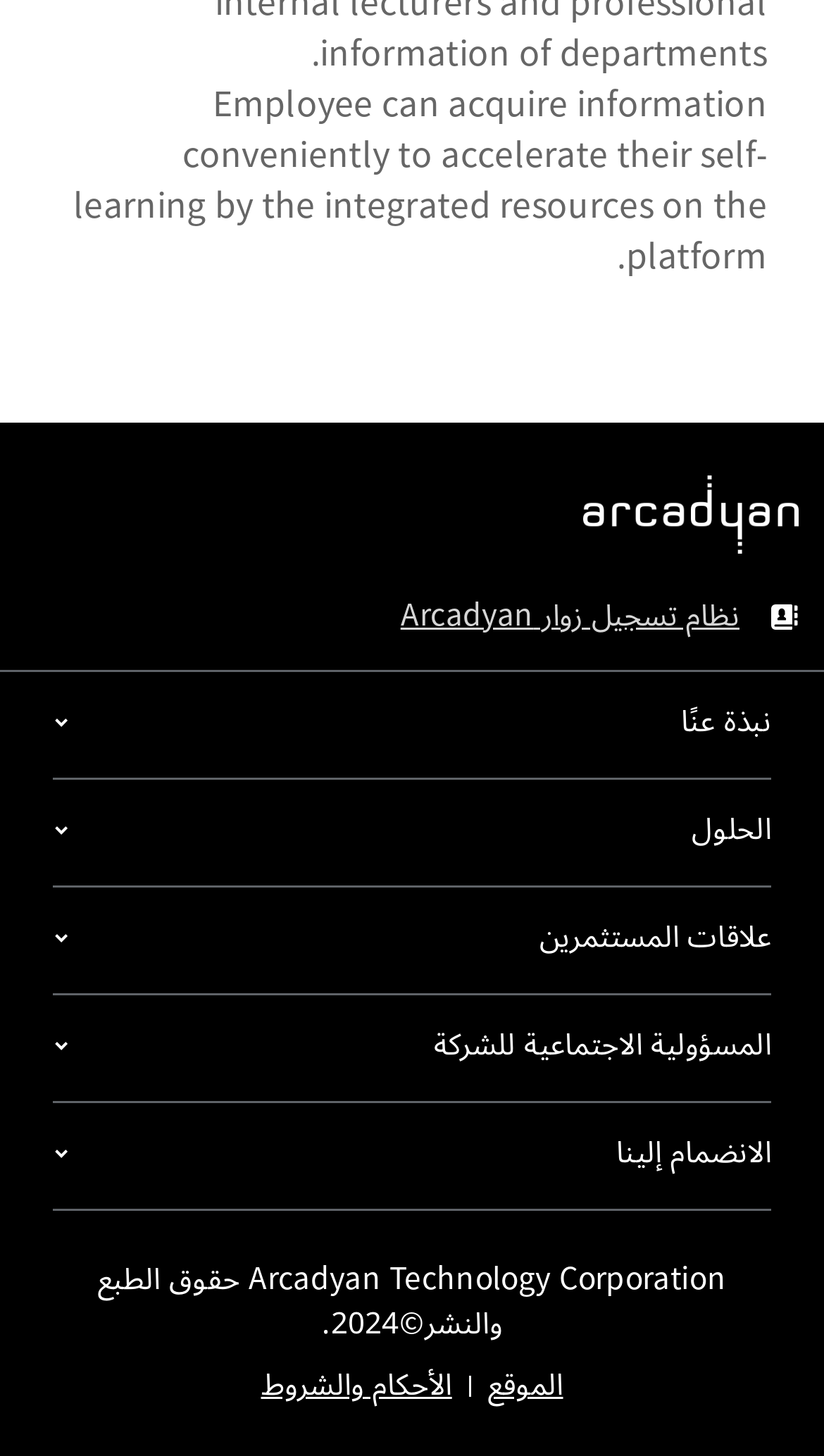Specify the bounding box coordinates of the area that needs to be clicked to achieve the following instruction: "go to investor relations".

[0.064, 0.609, 0.936, 0.682]